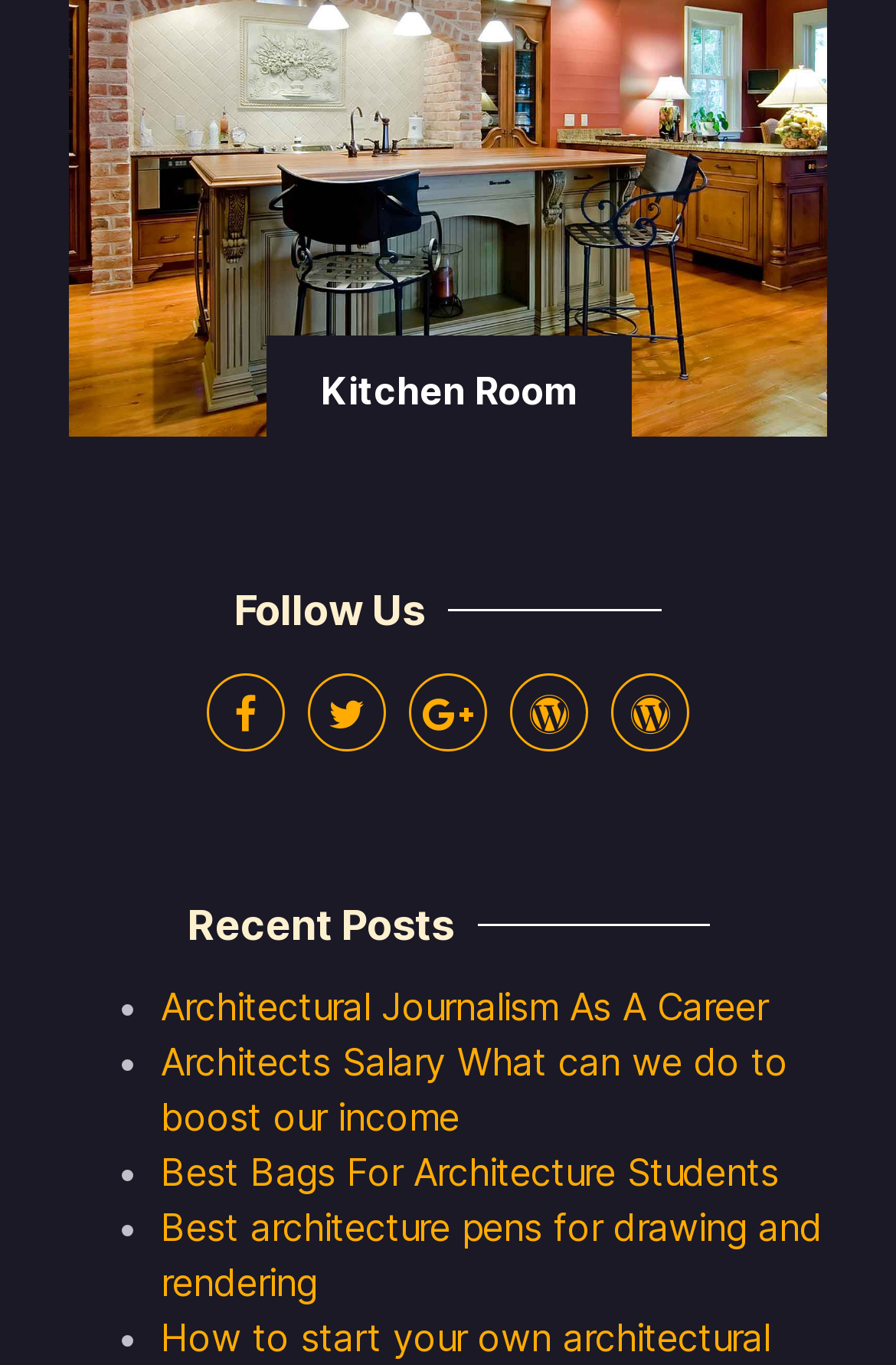Indicate the bounding box coordinates of the clickable region to achieve the following instruction: "Click on 'Kitchen Room'."

[0.358, 0.269, 0.642, 0.303]